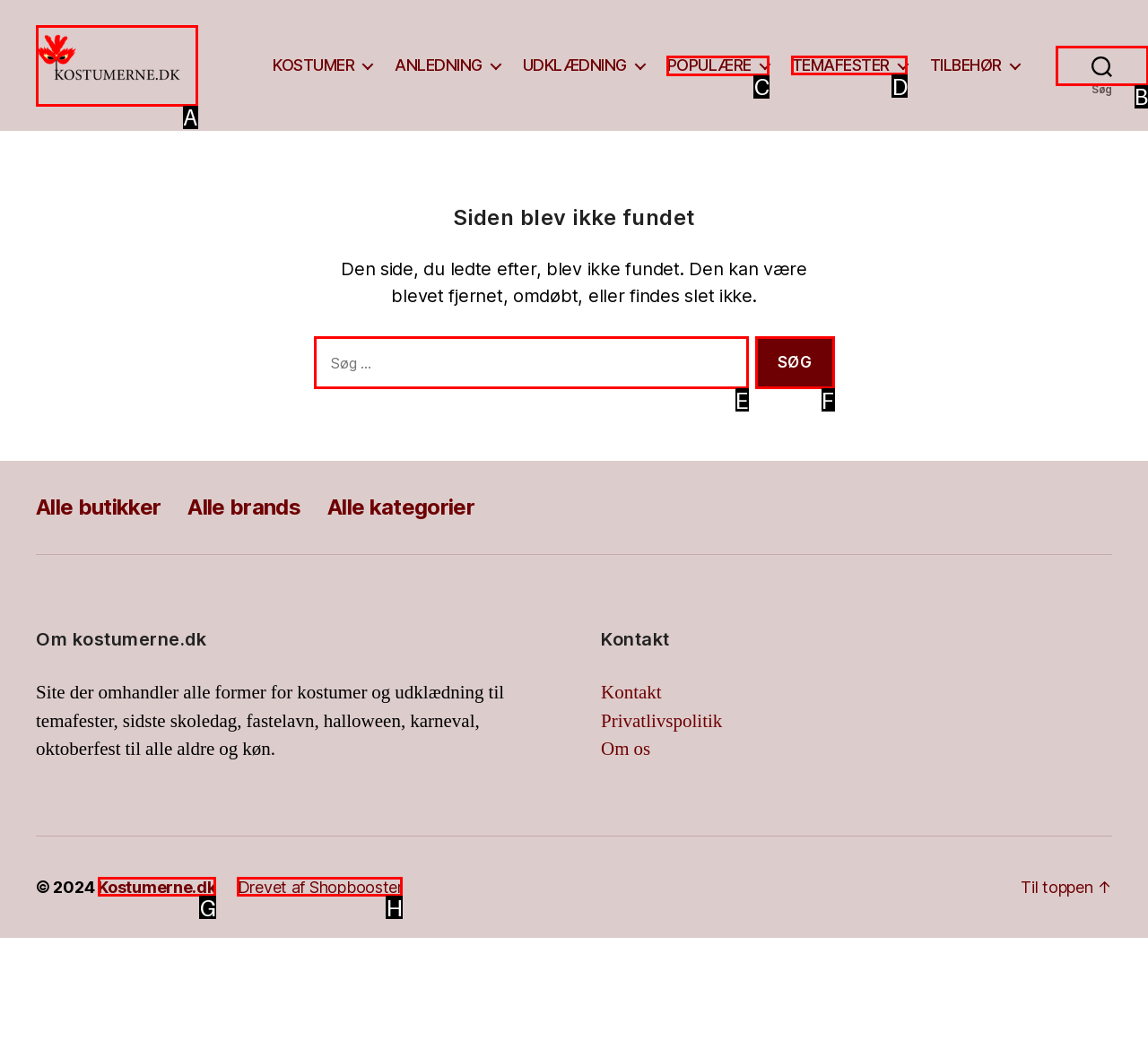Indicate which red-bounded element should be clicked to perform the task: Explore popular costumes Answer with the letter of the correct option.

C